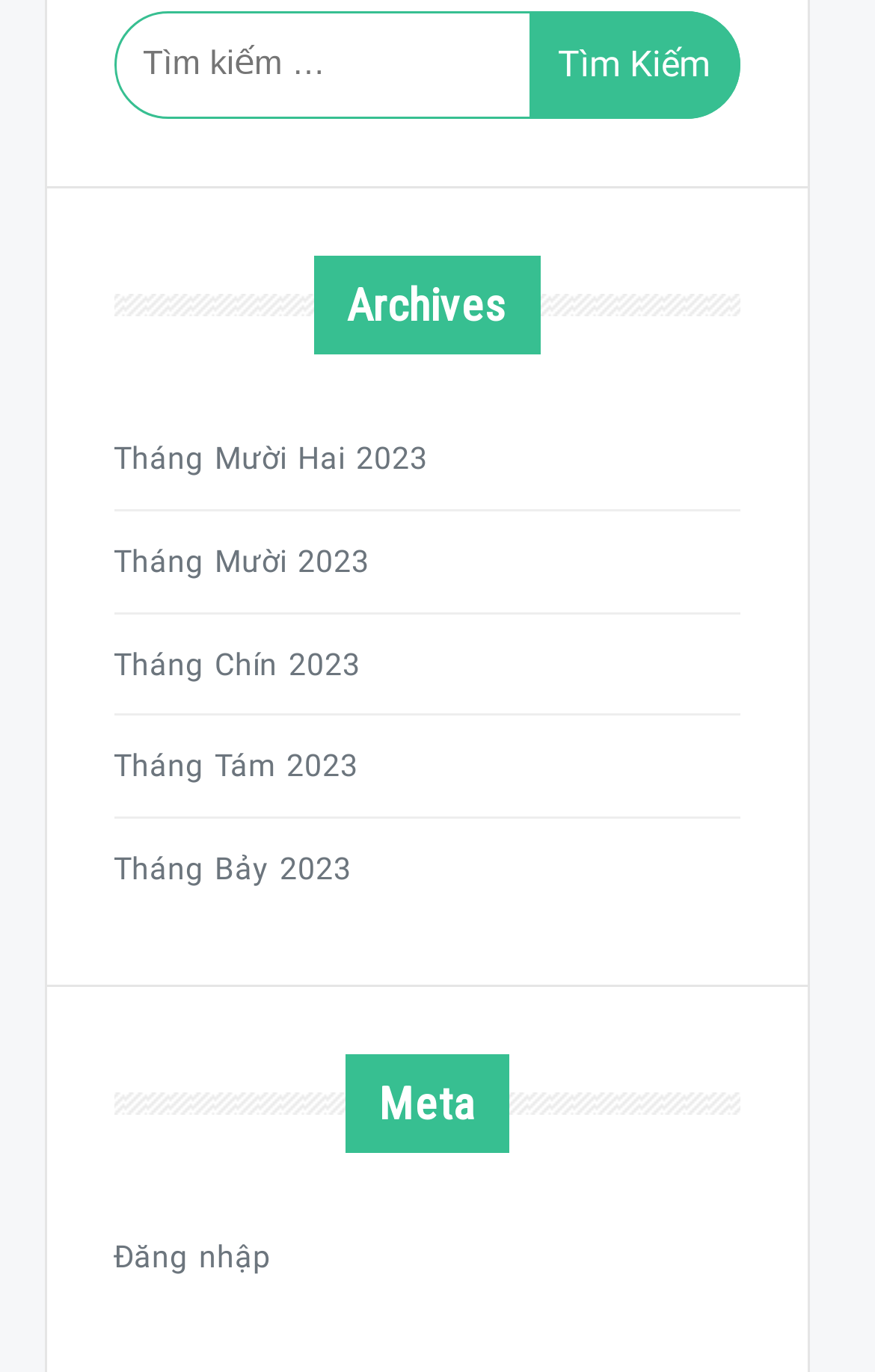Please specify the bounding box coordinates of the clickable section necessary to execute the following command: "view archives of December 2023".

[0.129, 0.314, 0.845, 0.355]